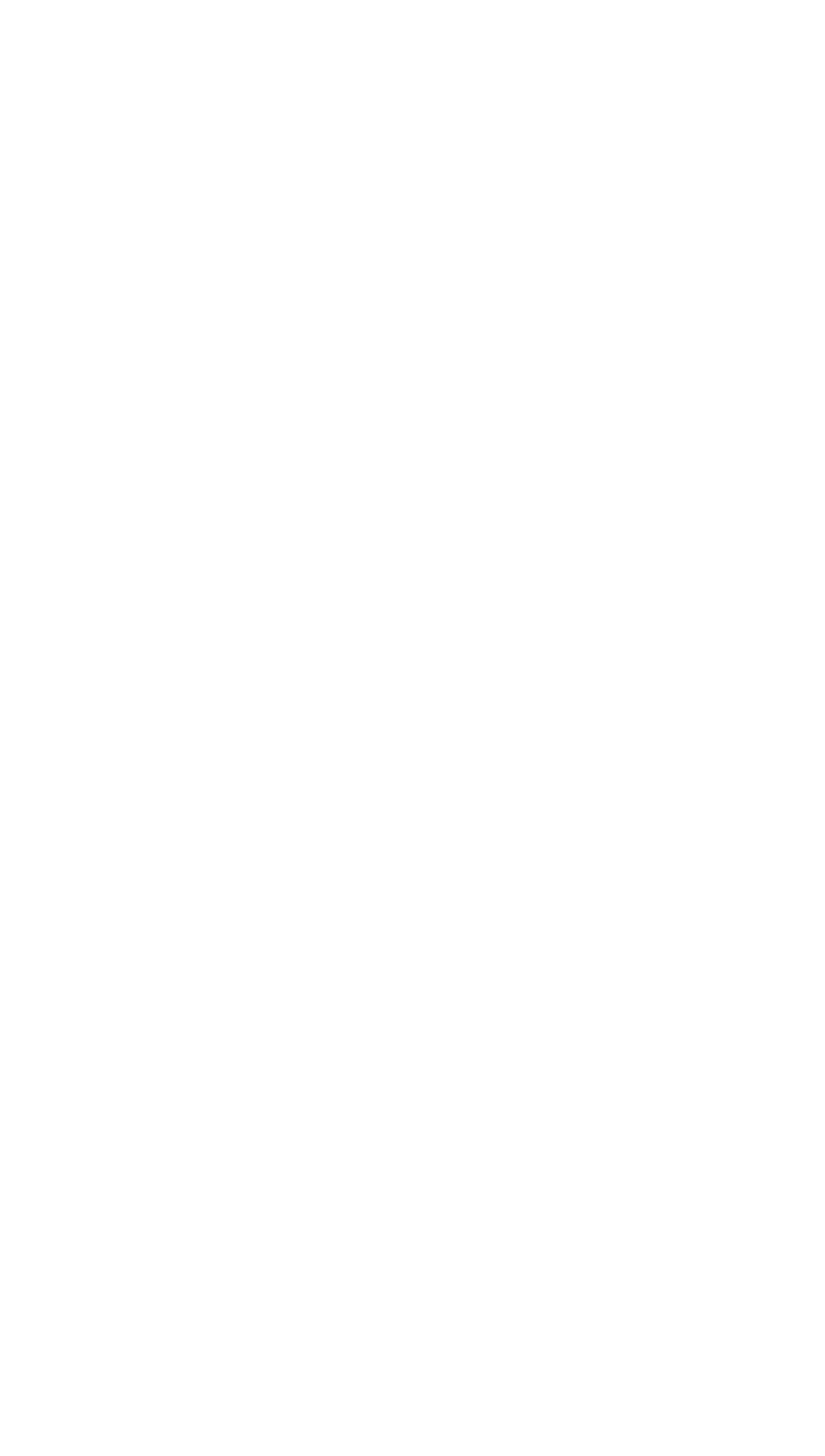How many quick links are available on the webpage?
Carefully analyze the image and provide a thorough answer to the question.

I counted the number of link elements under the 'QUICK LINKS' heading, which include 'Sydney Courses', 'Melbourne Courses', 'Online Courses', 'About Us', 'Contact Us', and 'Course Training Blog'.